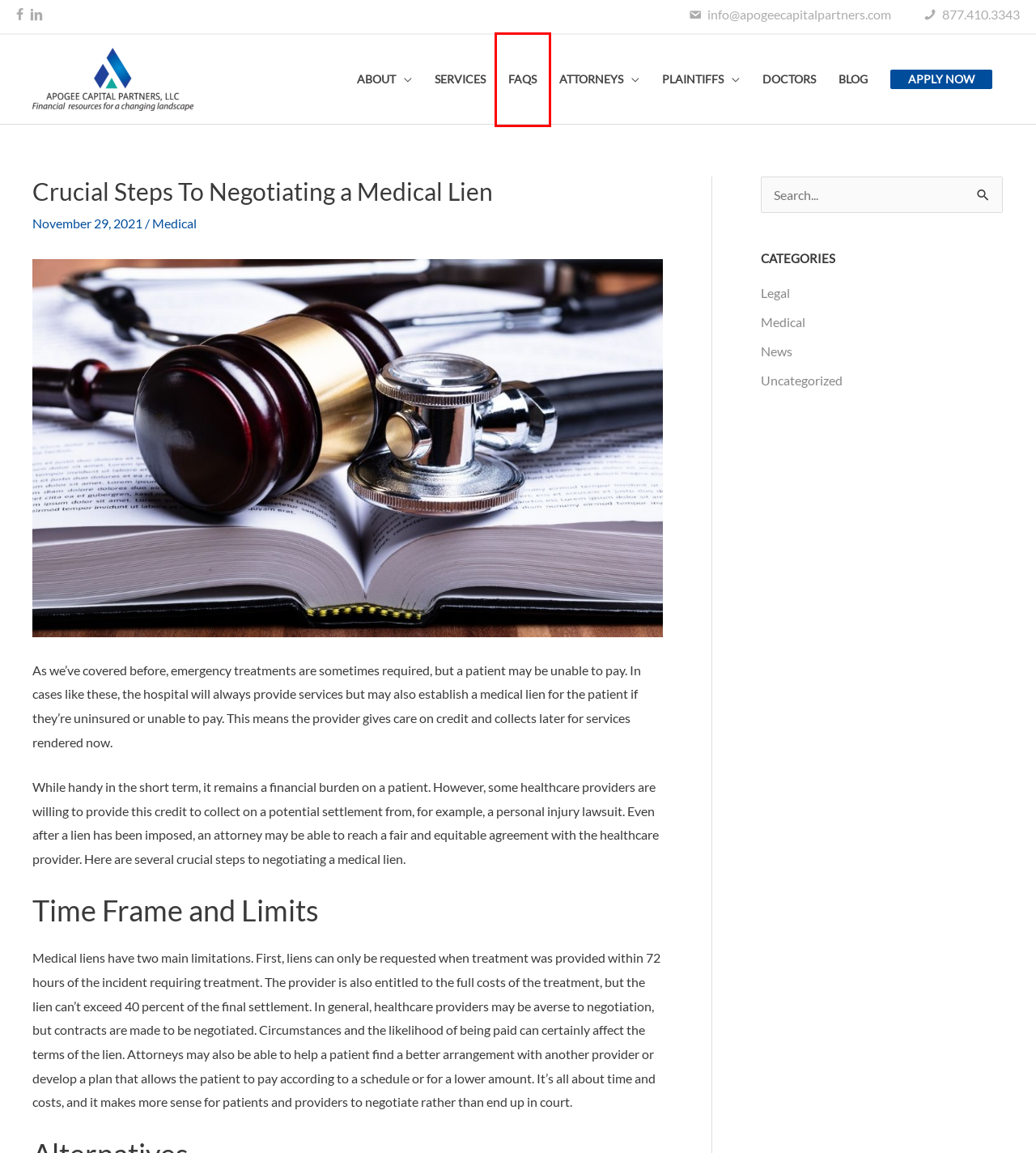Review the screenshot of a webpage that includes a red bounding box. Choose the webpage description that best matches the new webpage displayed after clicking the element within the bounding box. Here are the candidates:
A. Settlement Funding Service | Apogee Capital Partners
B. Apply Now - Apogee Capital Partners LLC
C. Medical Archives - Apogee Capital Partners LLC
D. FAQs | Apogee Capital Partners LLC
E. Blog | Apogee Capital Partners LLC
F. Legal Archives - Apogee Capital Partners LLC
G. Legal Funding | Apogee Capital Partners
H. Plaintiff Legal Funding | Apogee Capital Partners

D